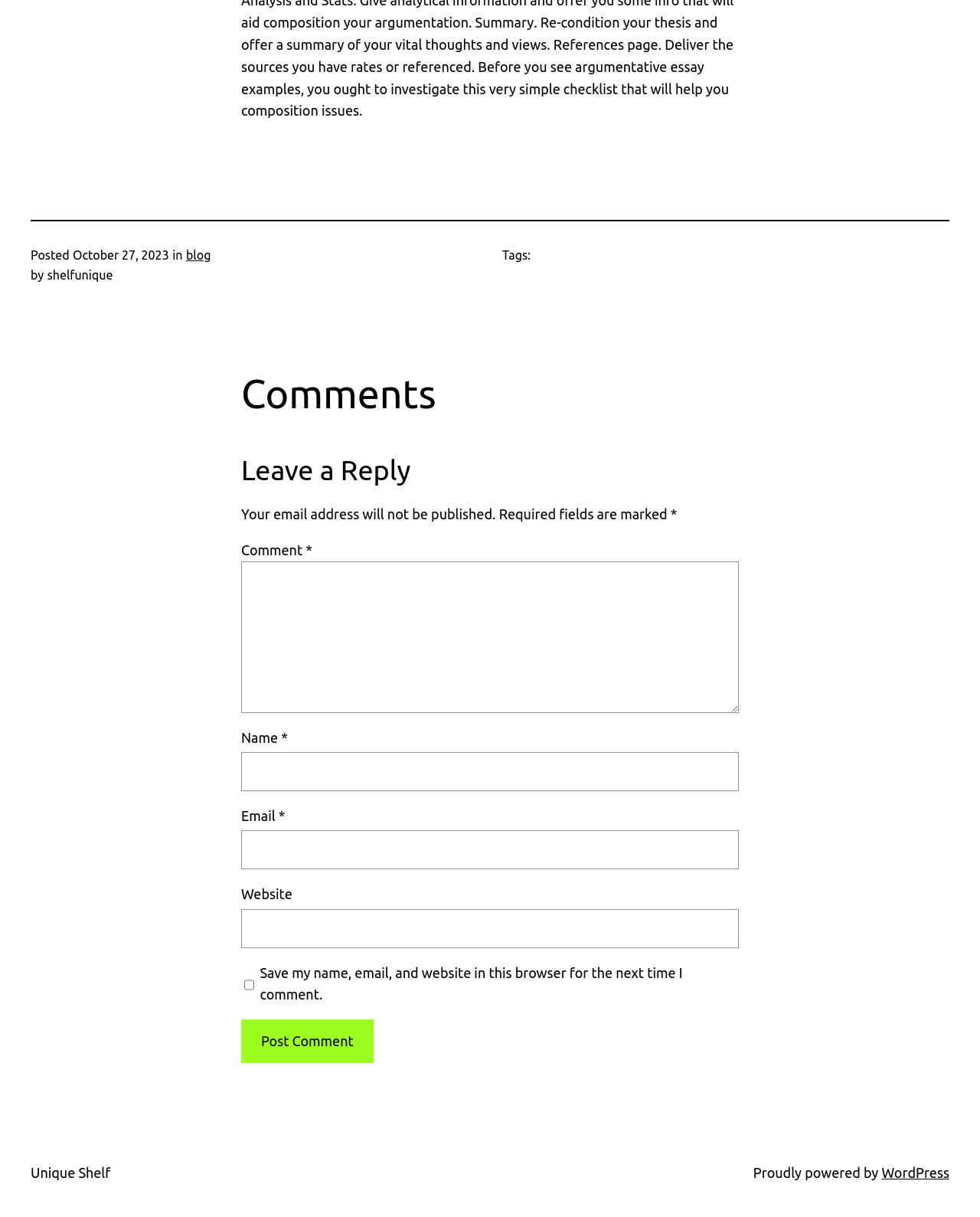Give a one-word or short phrase answer to the question: 
What is the category of the article?

Blog